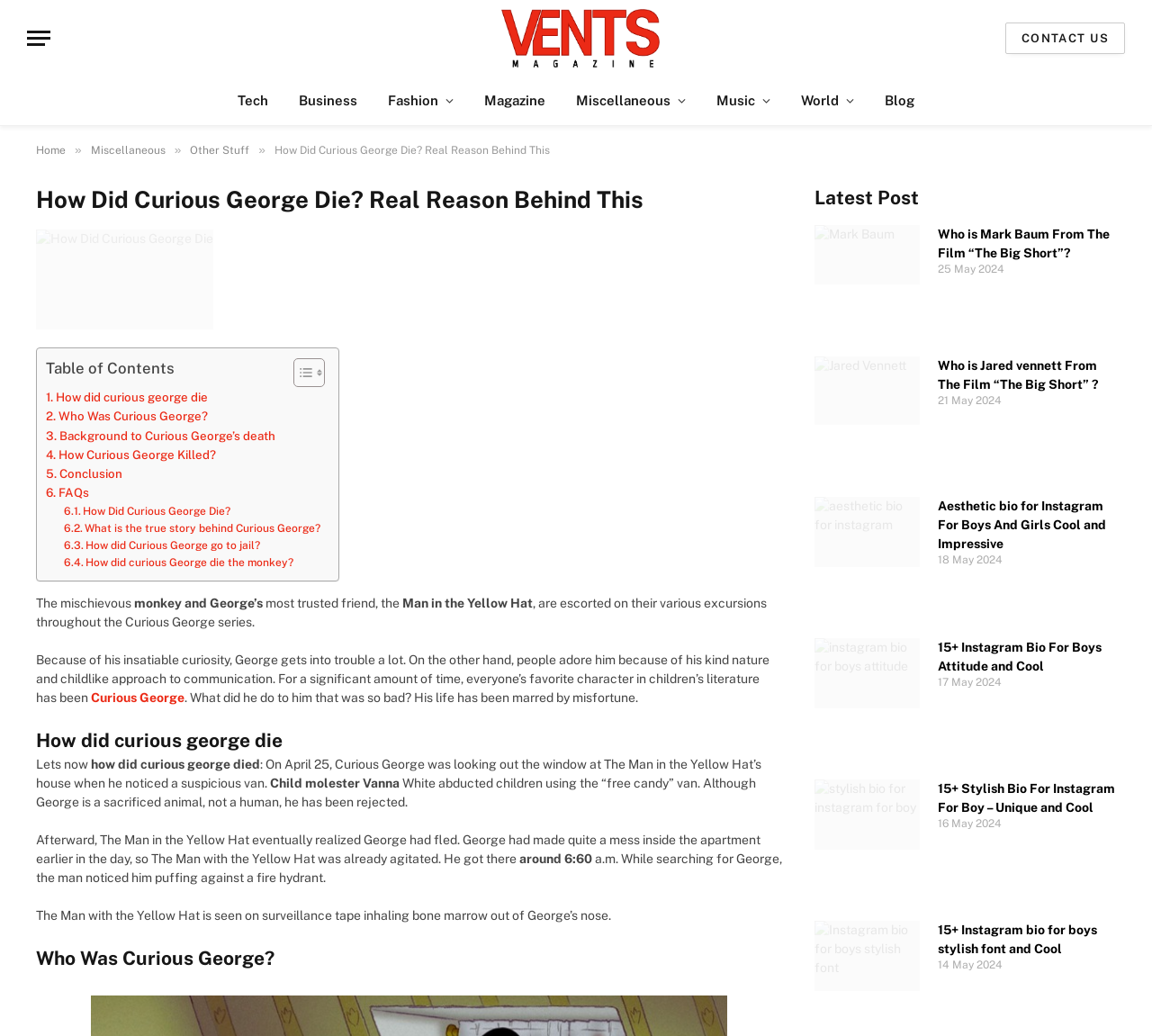Please find the bounding box coordinates of the section that needs to be clicked to achieve this instruction: "View the 'How Did Curious George Die?' article".

[0.031, 0.182, 0.679, 0.204]